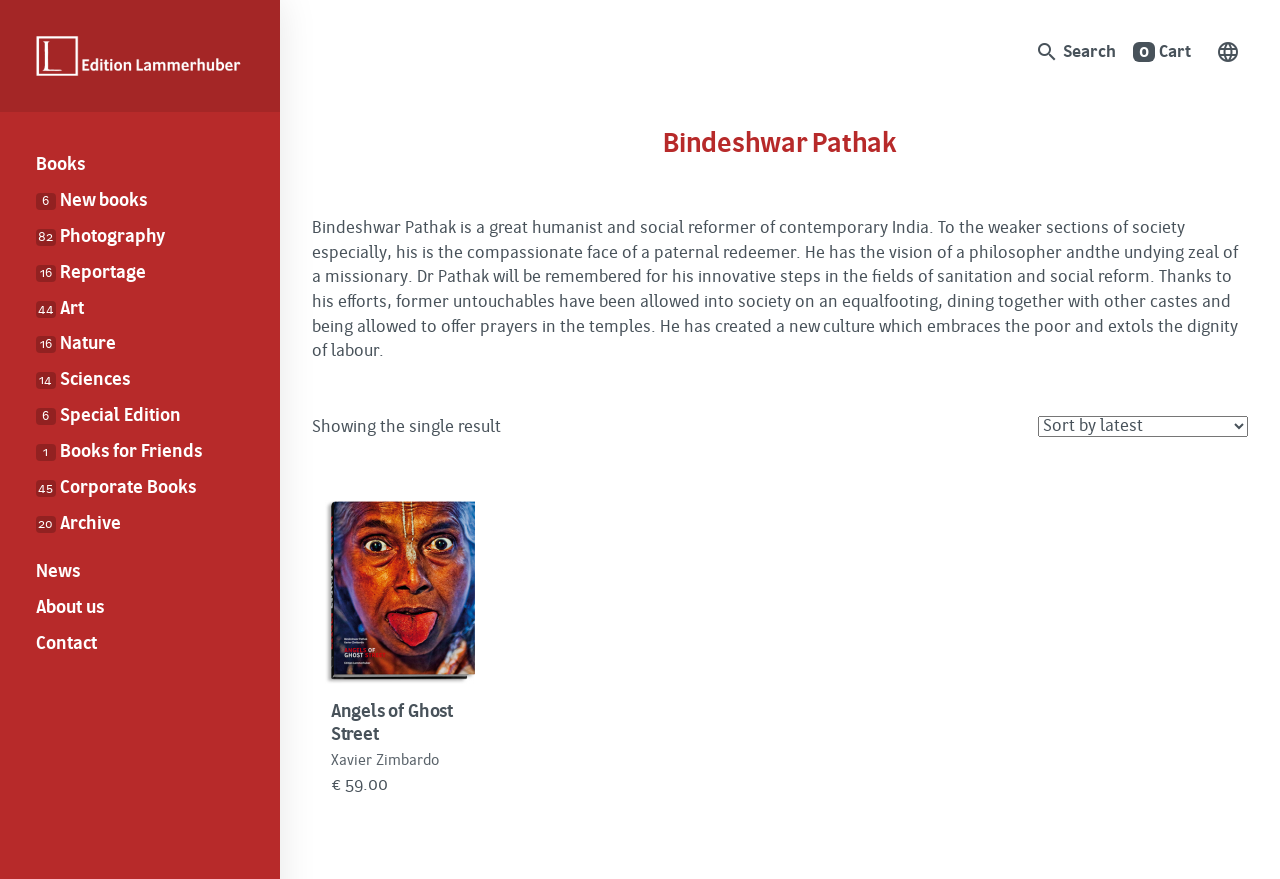Provide the bounding box coordinates in the format (top-left x, top-left y, bottom-right x, bottom-right y). All values are floating point numbers between 0 and 1. Determine the bounding box coordinate of the UI element described as: News

[0.028, 0.637, 0.191, 0.667]